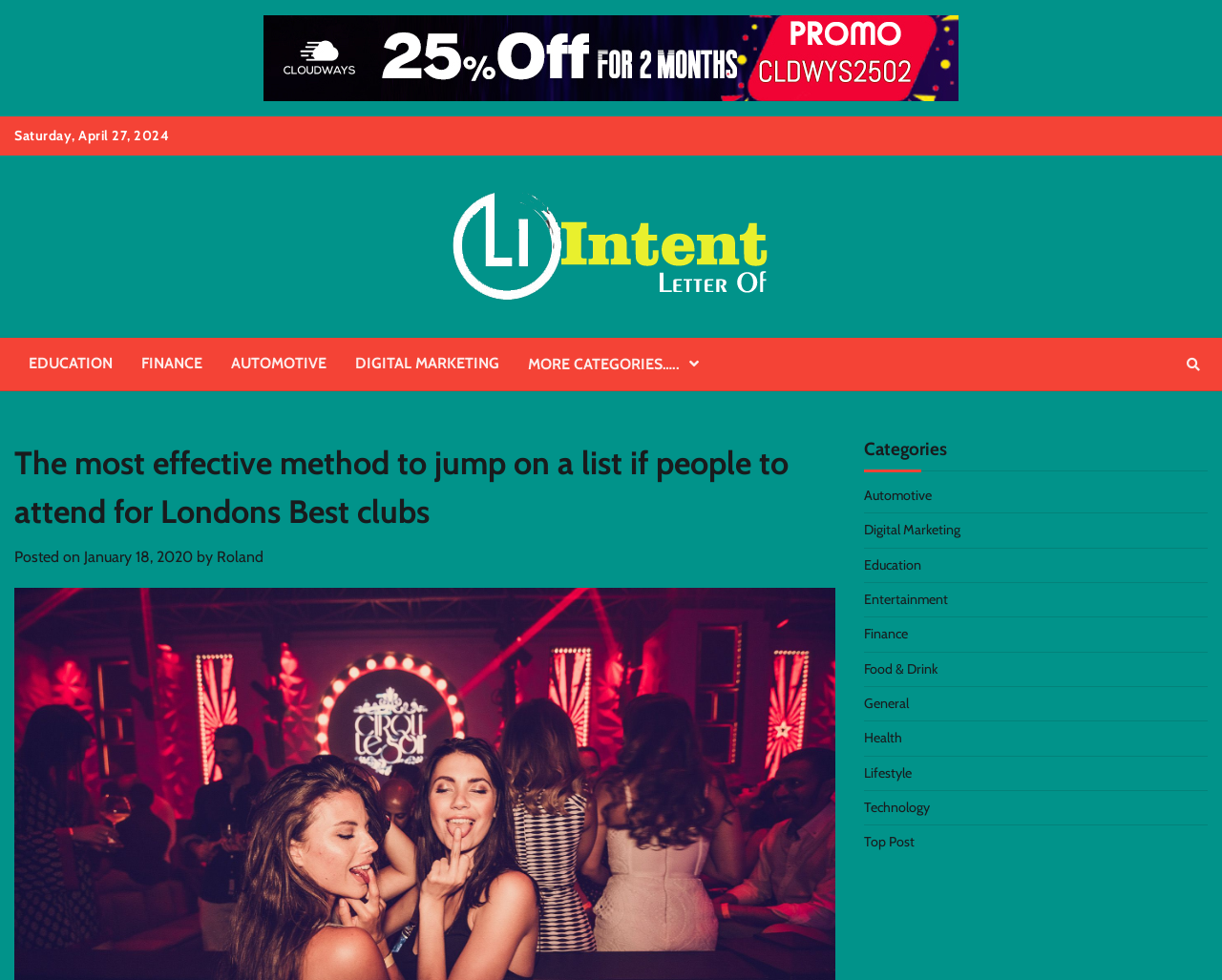Can you look at the image and give a comprehensive answer to the question:
How many links are there in the top navigation menu?

I counted the number of links in the top navigation menu, which is located at the top of the webpage. There are 5 links, including 'EDUCATION', 'FINANCE', 'AUTOMOTIVE', 'DIGITAL MARKETING', and 'MORE CATEGORIES…..'.